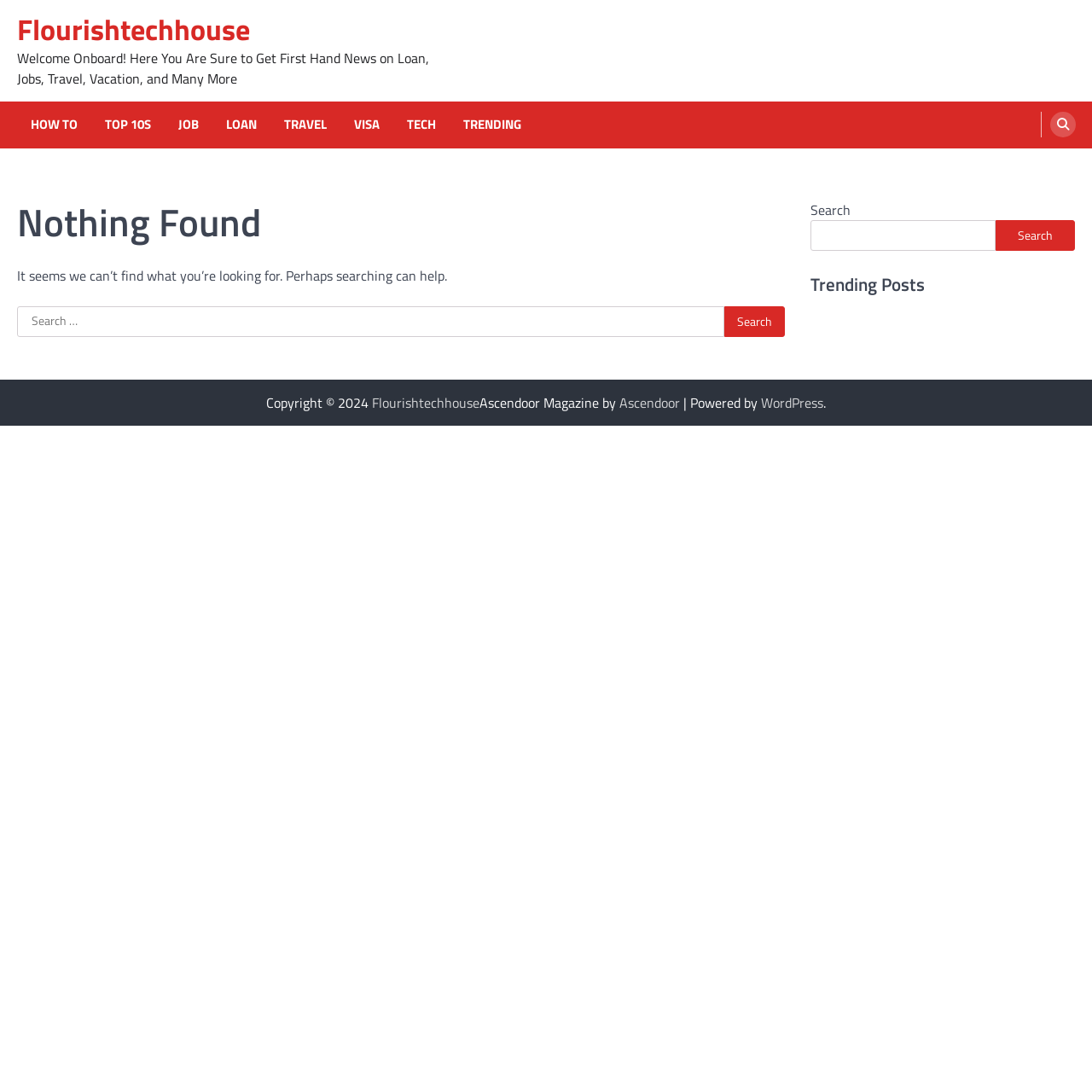Can you determine the bounding box coordinates of the area that needs to be clicked to fulfill the following instruction: "Click on the HOW TO link"?

[0.022, 0.105, 0.077, 0.123]